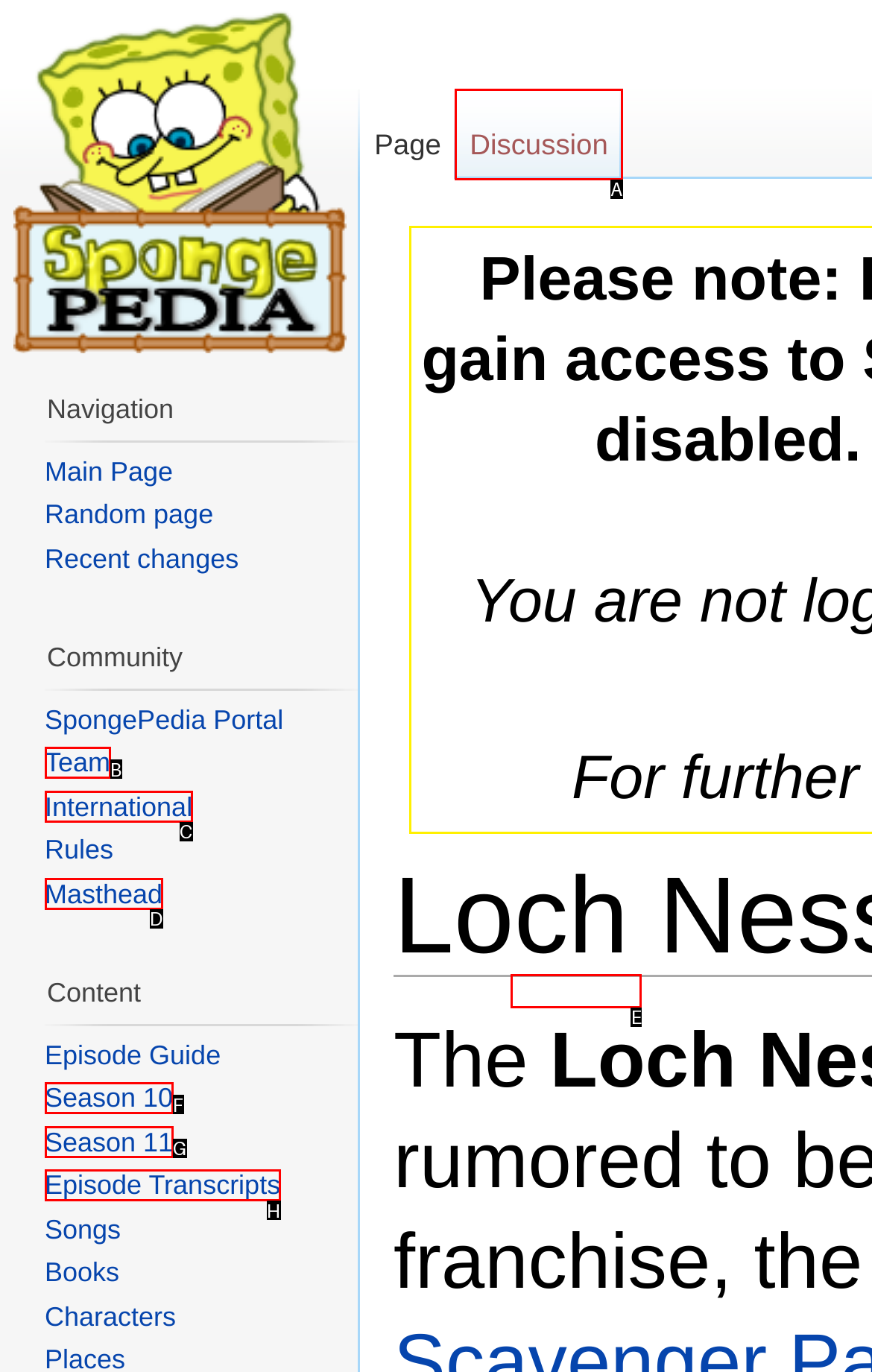Select the appropriate bounding box to fulfill the task: Go to page discussion Respond with the corresponding letter from the choices provided.

A